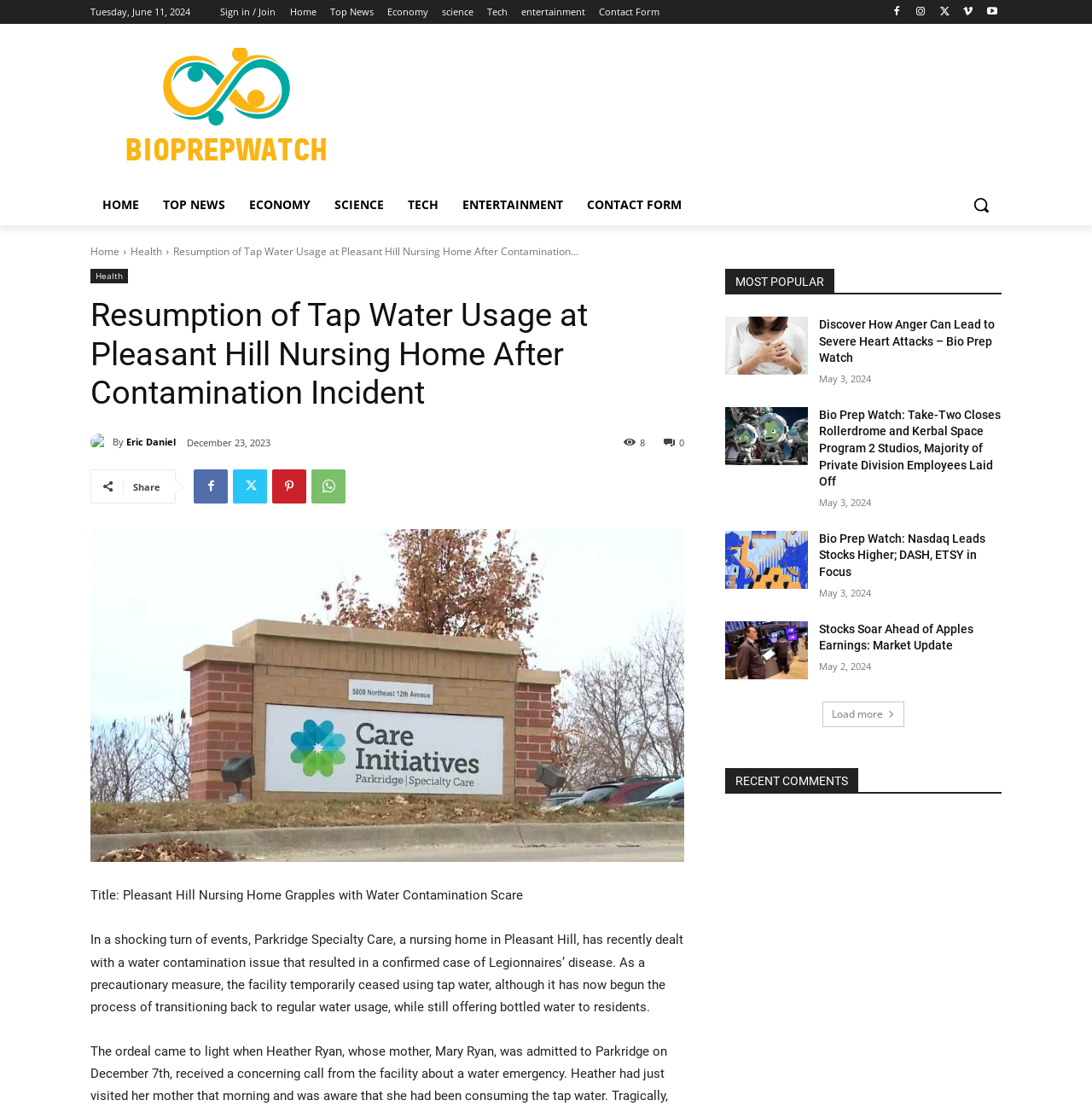Pinpoint the bounding box coordinates of the clickable area necessary to execute the following instruction: "Search for something". The coordinates should be given as four float numbers between 0 and 1, namely [left, top, right, bottom].

[0.88, 0.166, 0.917, 0.203]